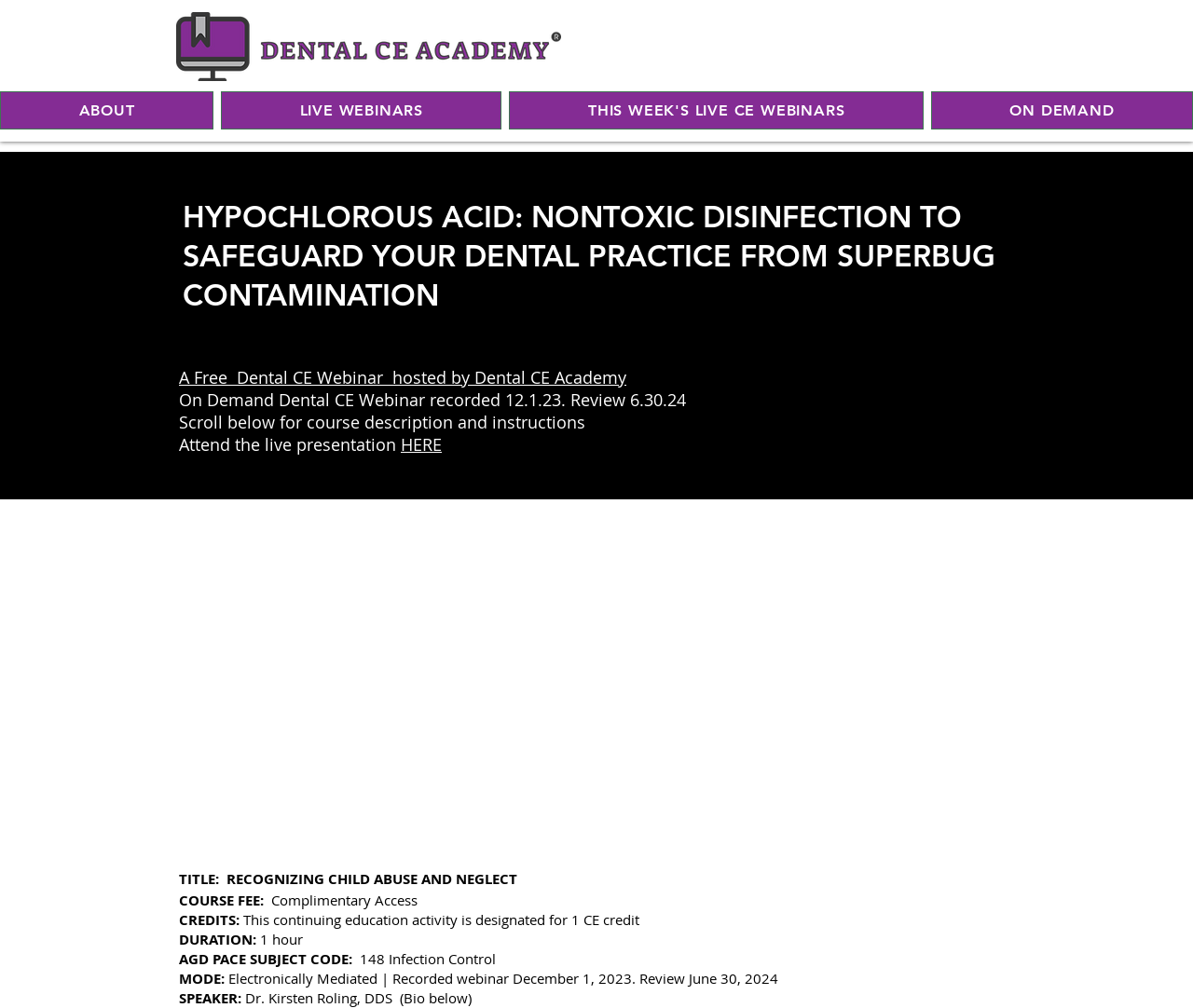Can you give a detailed response to the following question using the information from the image? What is the topic of the free dental CE webinar?

I determined the answer by looking at the meta description of the webpage, which mentions 'Antimicrobial Symposium' as the topic of the free continuing dental education webinar.